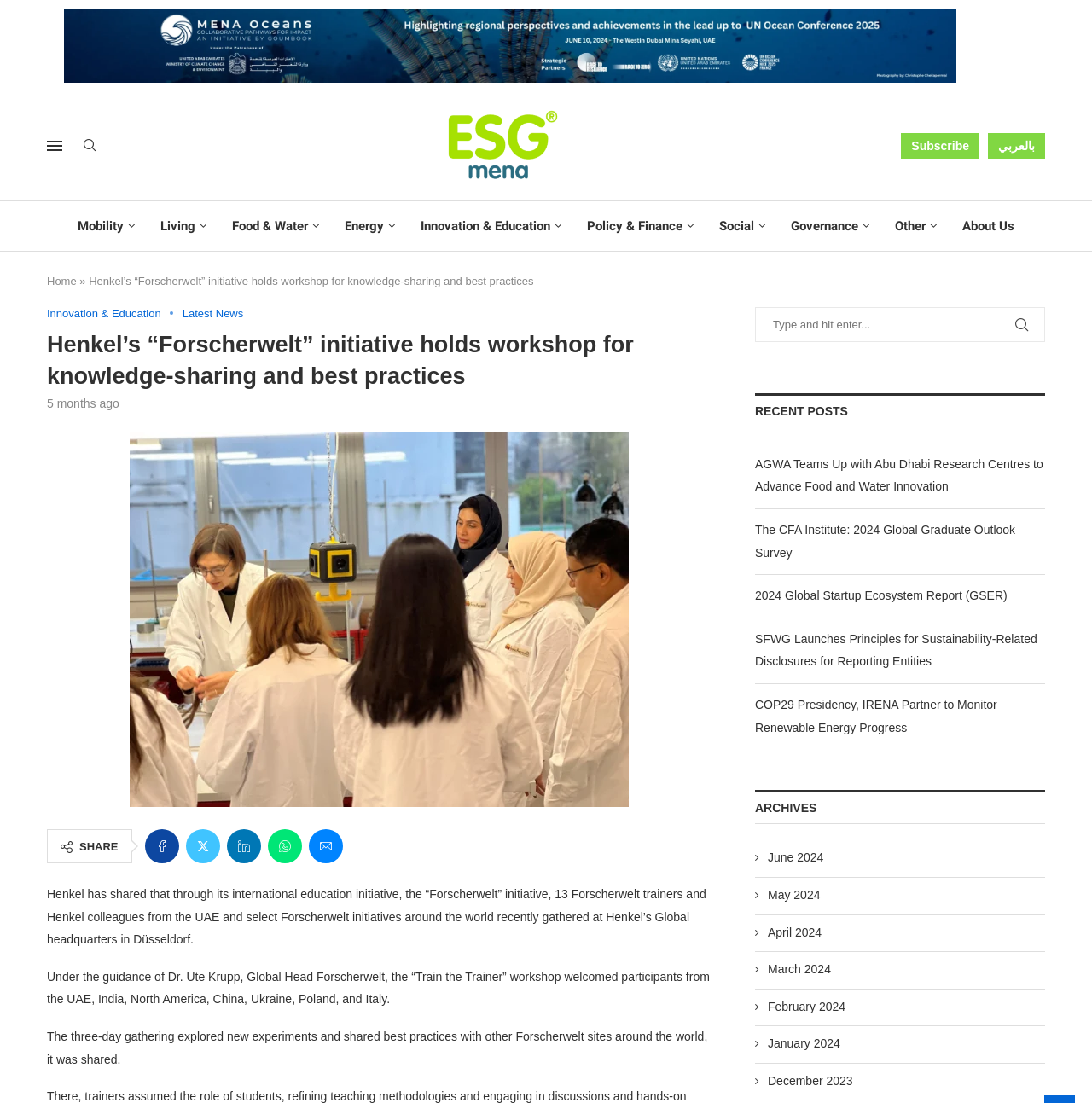How many Forscherwelt trainers and Henkel colleagues gathered at Henkel’s Global headquarters?
Please respond to the question with a detailed and informative answer.

The article states 'Henkel has shared that through its international education initiative, the “Forscherwelt” initiative, 13 Forscherwelt trainers and Henkel colleagues from the UAE and select Forscherwelt initiatives around the world recently gathered...' which indicates that 13 people gathered.